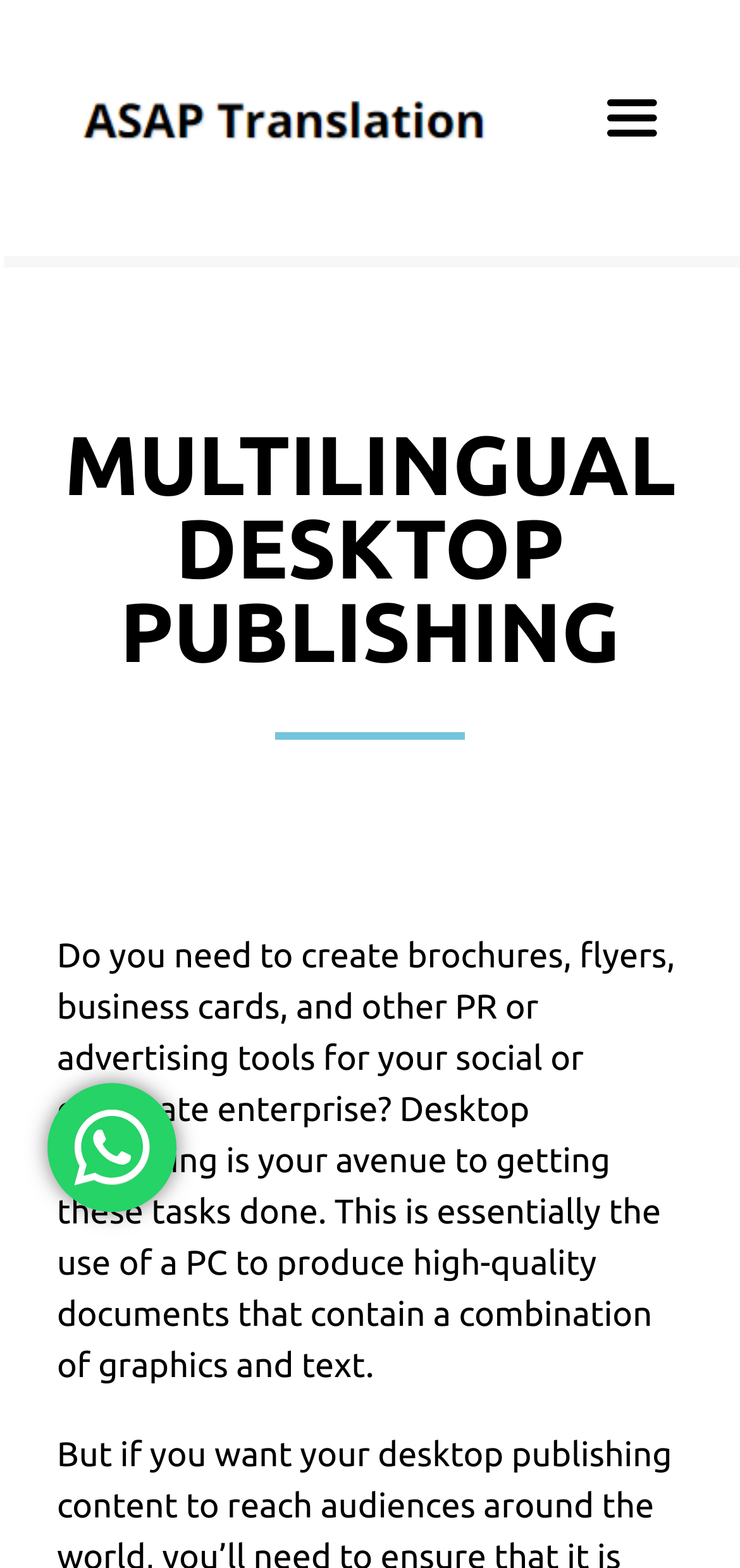Determine the bounding box coordinates for the clickable element required to fulfill the instruction: "Go to the Home page". Provide the coordinates as four float numbers between 0 and 1, i.e., [left, top, right, bottom].

[0.0, 0.126, 1.0, 0.204]